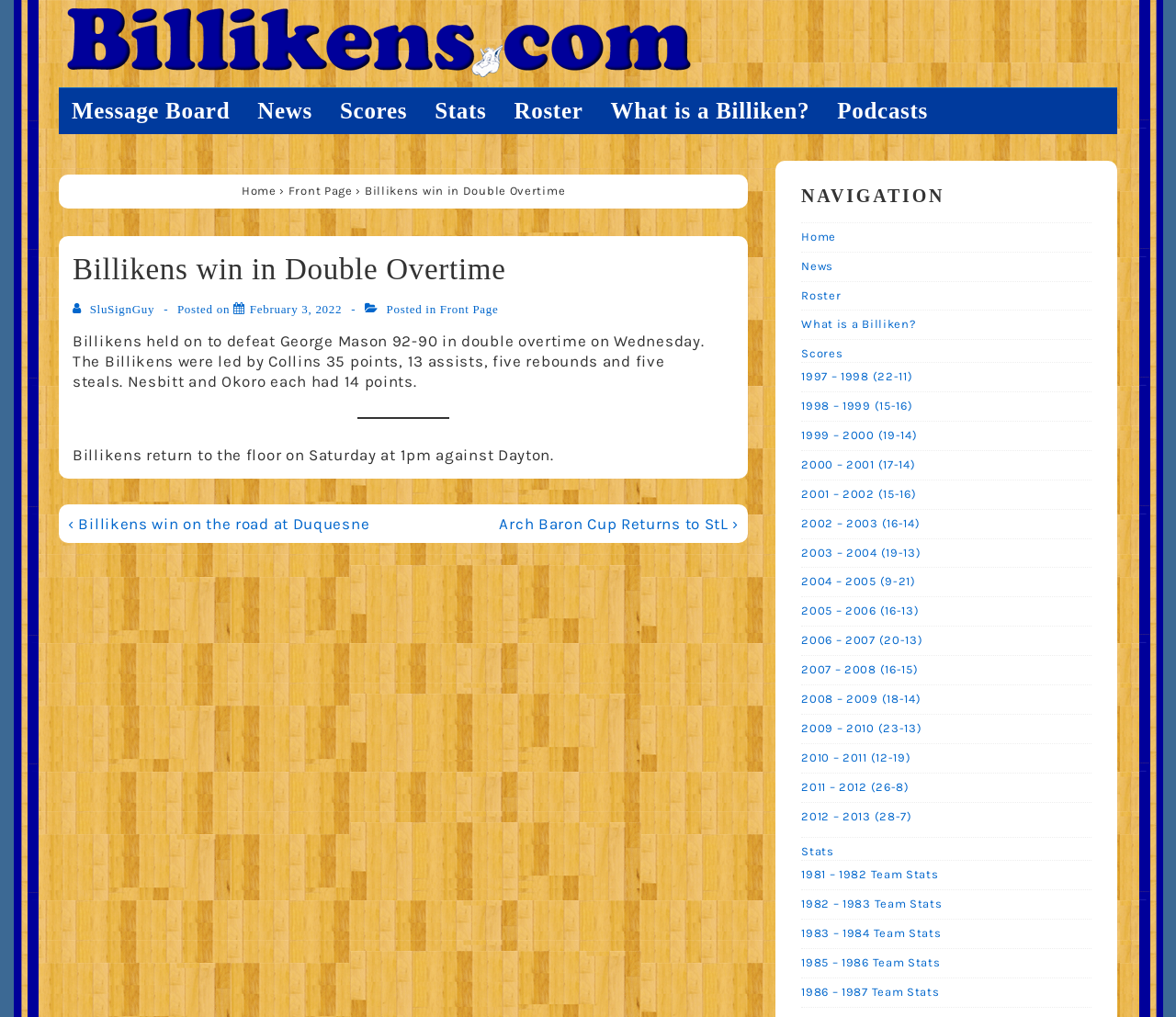Give a one-word or short phrase answer to this question: 
What is the next game of the Billikens?

Against Dayton